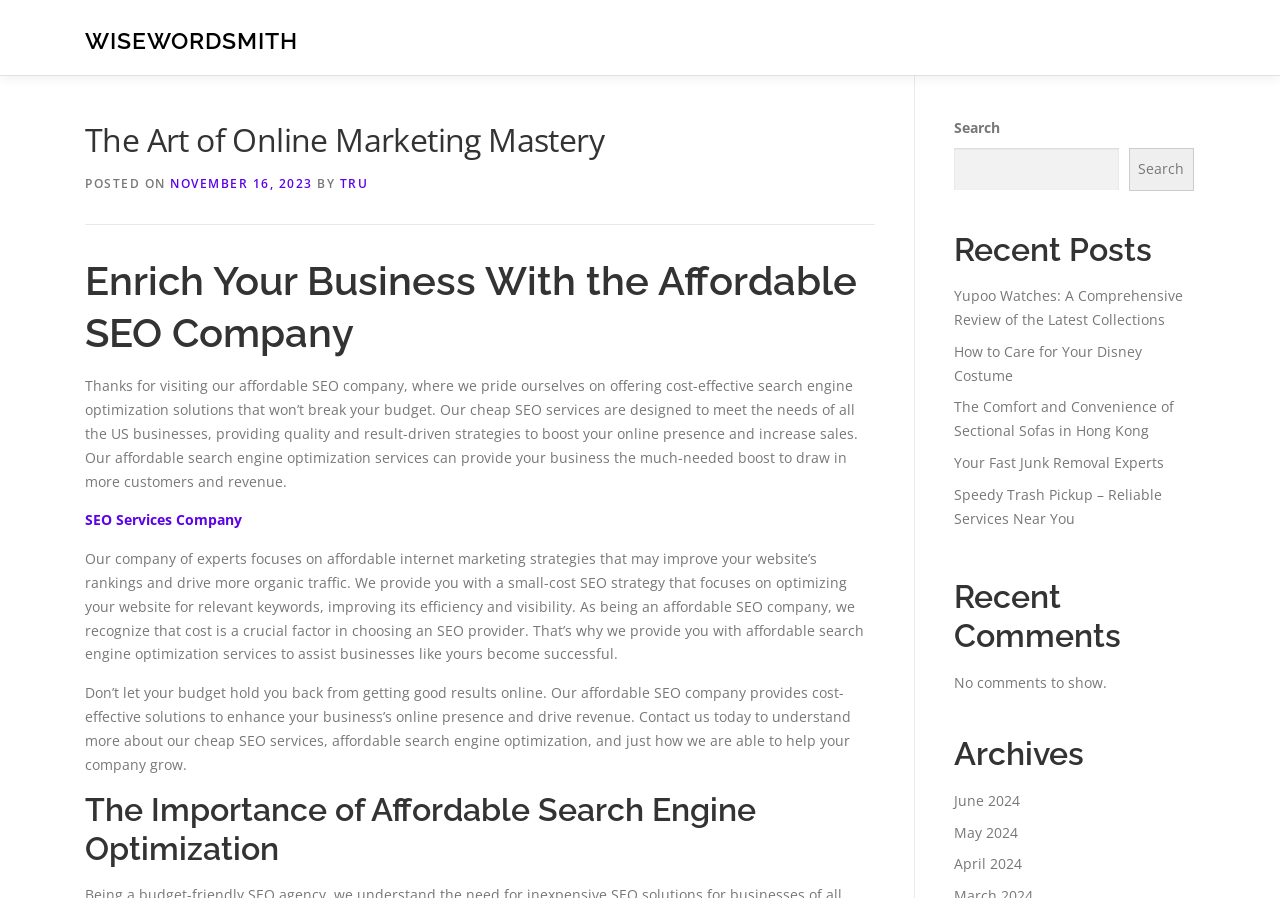What is the topic of the recent post 'Yupoo Watches: A Comprehensive Review of the Latest Collections'?
Based on the image, answer the question in a detailed manner.

The topic of the recent post can be found in the 'Recent Posts' section of the webpage, where it lists several links to recent posts. One of these links is 'Yupoo Watches: A Comprehensive Review of the Latest Collections', which suggests that the topic of this post is Yupoo Watches.